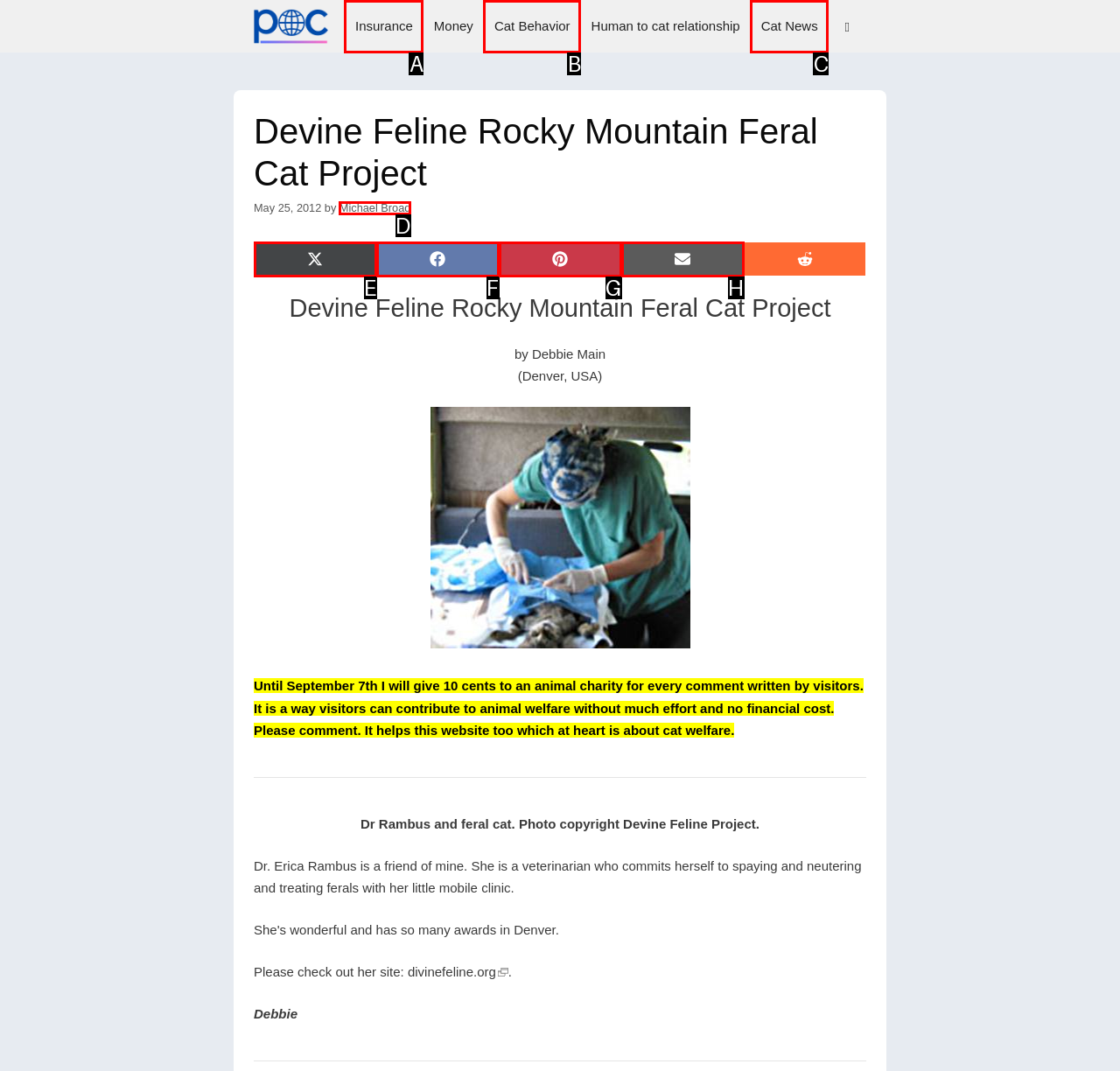Select the option that aligns with the description: Share on X (Twitter)
Respond with the letter of the correct choice from the given options.

E